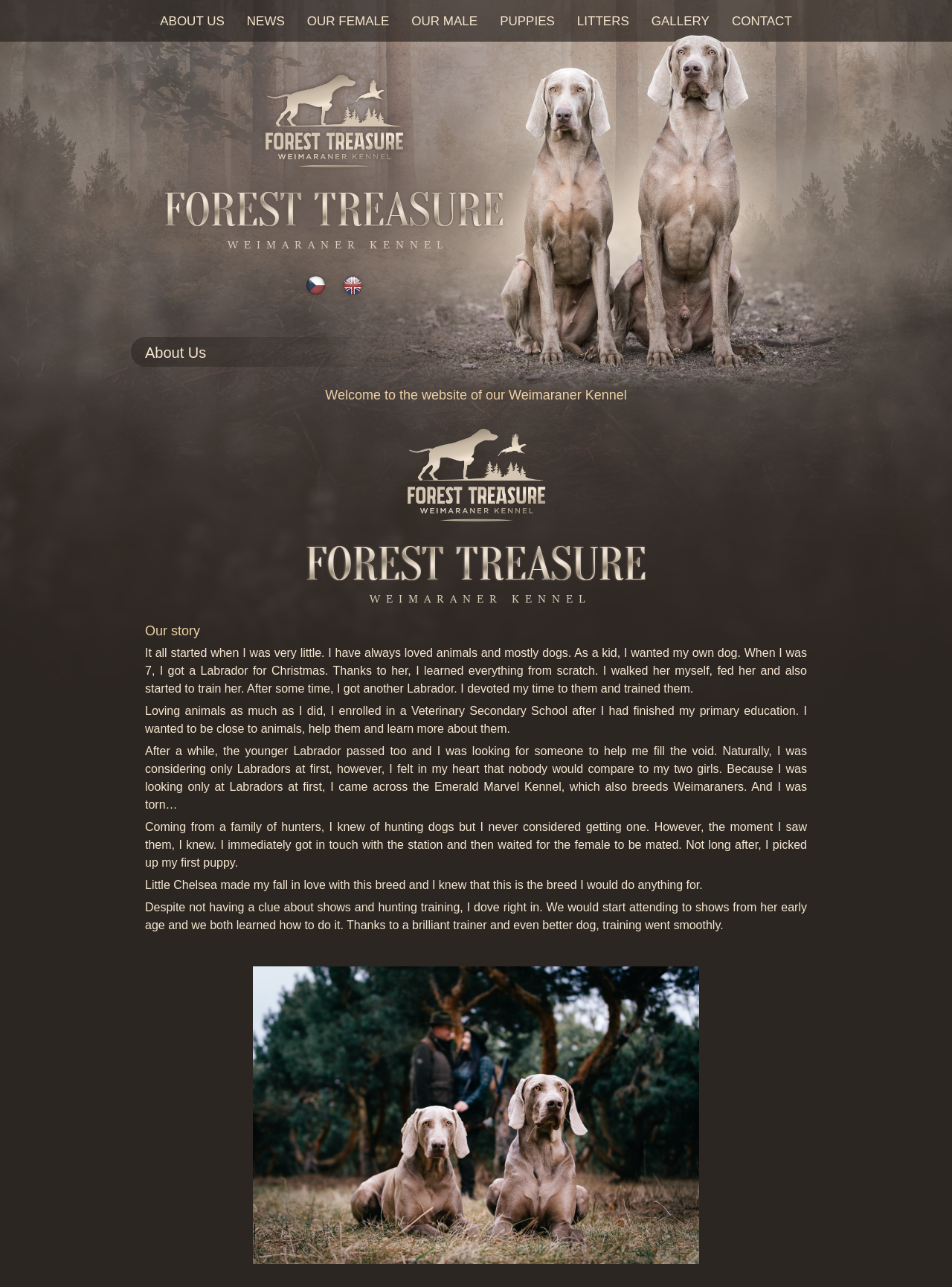What is the language of the text?
Please provide a comprehensive and detailed answer to the question.

The language of the text is English, which can be inferred from the text itself and also from the presence of a language switcher link 'English language'.